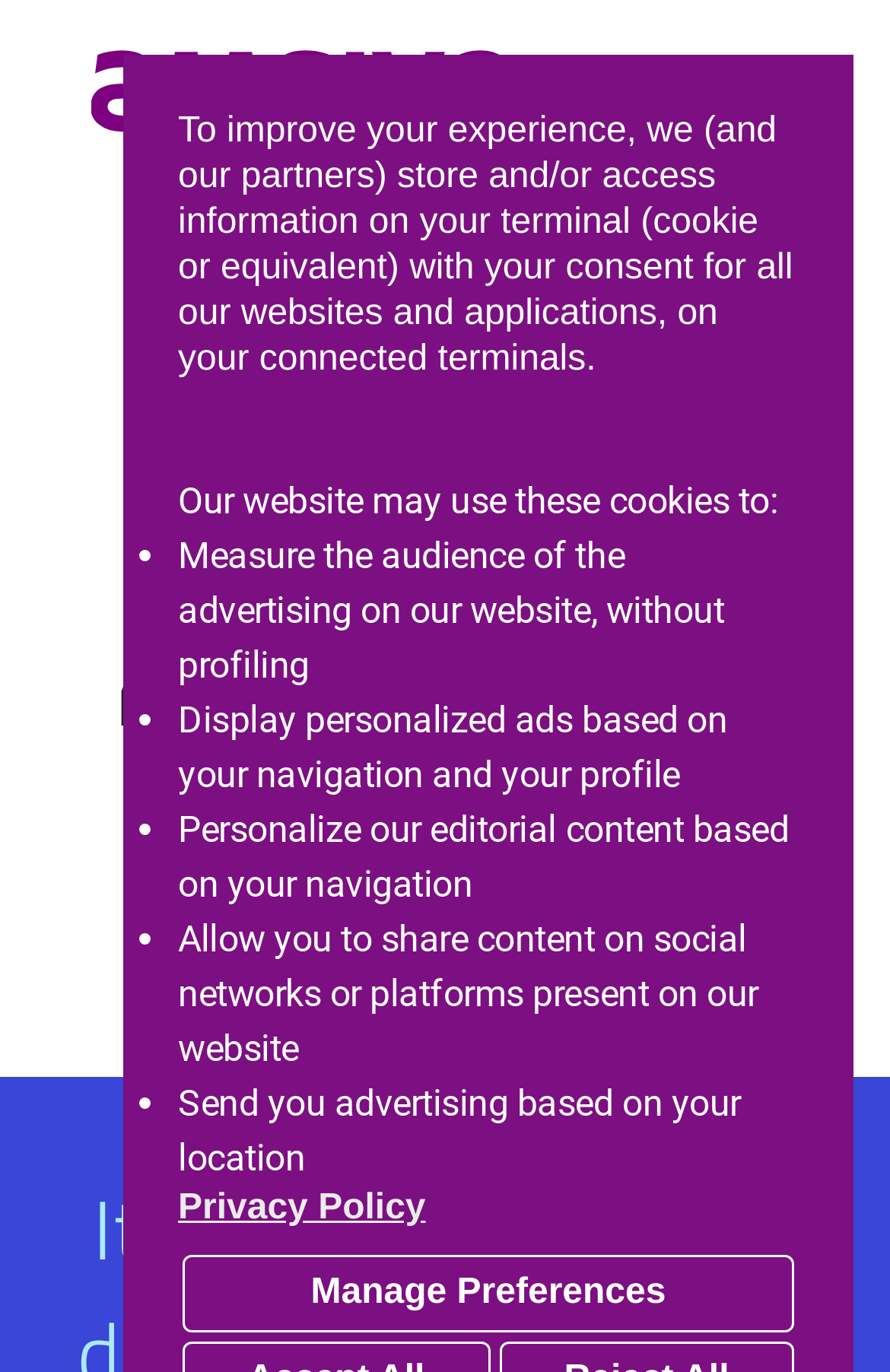Create a detailed narrative of the webpage’s visual and textual elements.

This webpage appears to be an error page, specifically a 404 page not found error, as indicated by the heading "404" near the top of the page. The main content of the page is divided into two sections. 

At the top, there is a section with a heading "Uh oh. Page not found." followed by a link to the "Homepage" and an image, likely a logo, positioned to the left of the link. 

Below this section, there is a lengthy paragraph of text explaining how the website uses cookies and other technologies to improve the user's experience. This text is divided into several bullet points, each preceded by a list marker, which describe the specific ways in which the website uses cookies. 

Following this text, there are two buttons: "Privacy Policy" and "Manage Preferences". The "Privacy Policy" button is a link that opens in a new window. 

At the bottom right of the page, there is another button with no text.